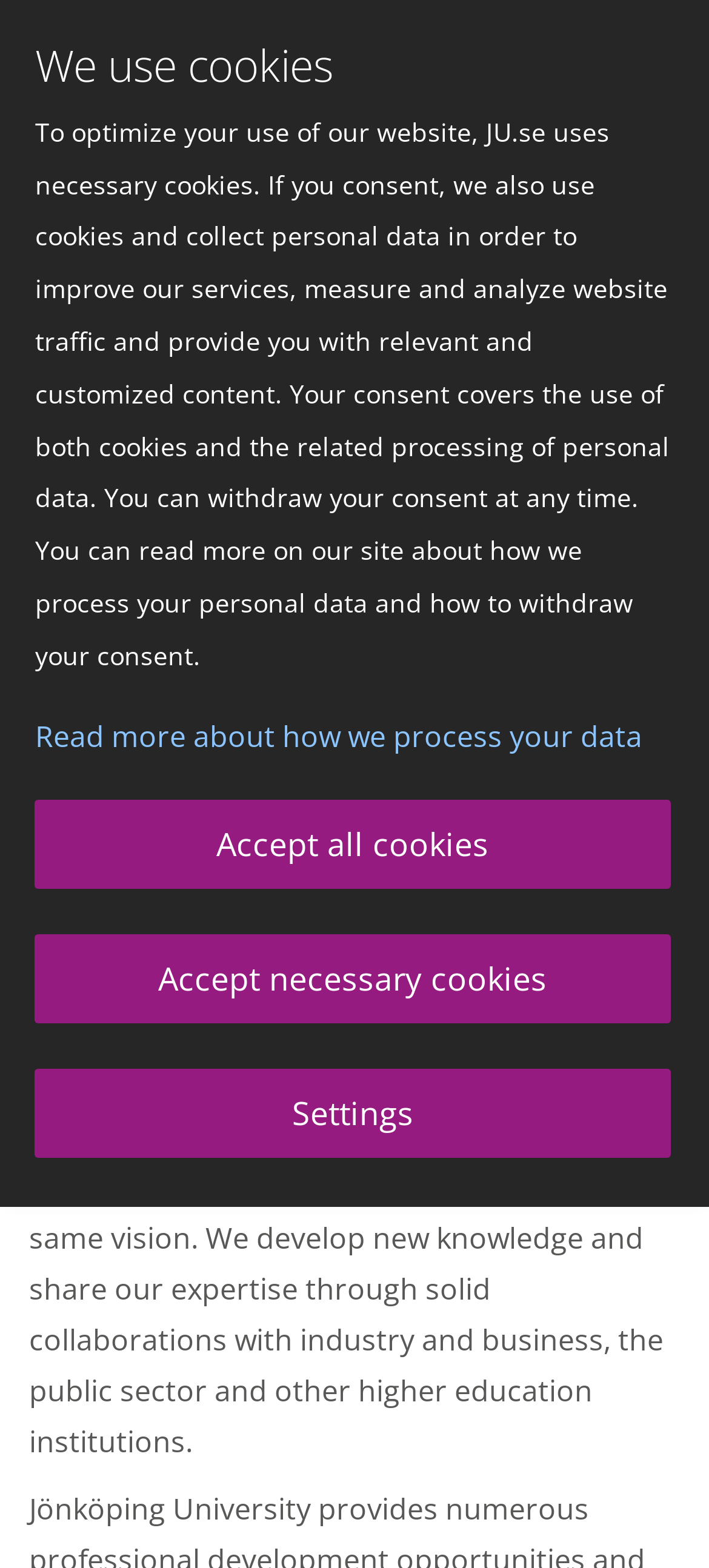Refer to the element description title="Logotype (back to startpage)" and identify the corresponding bounding box in the screenshot. Format the coordinates as (top-left x, top-left y, bottom-right x, bottom-right y) with values in the range of 0 to 1.

[0.0, 0.006, 0.54, 0.061]